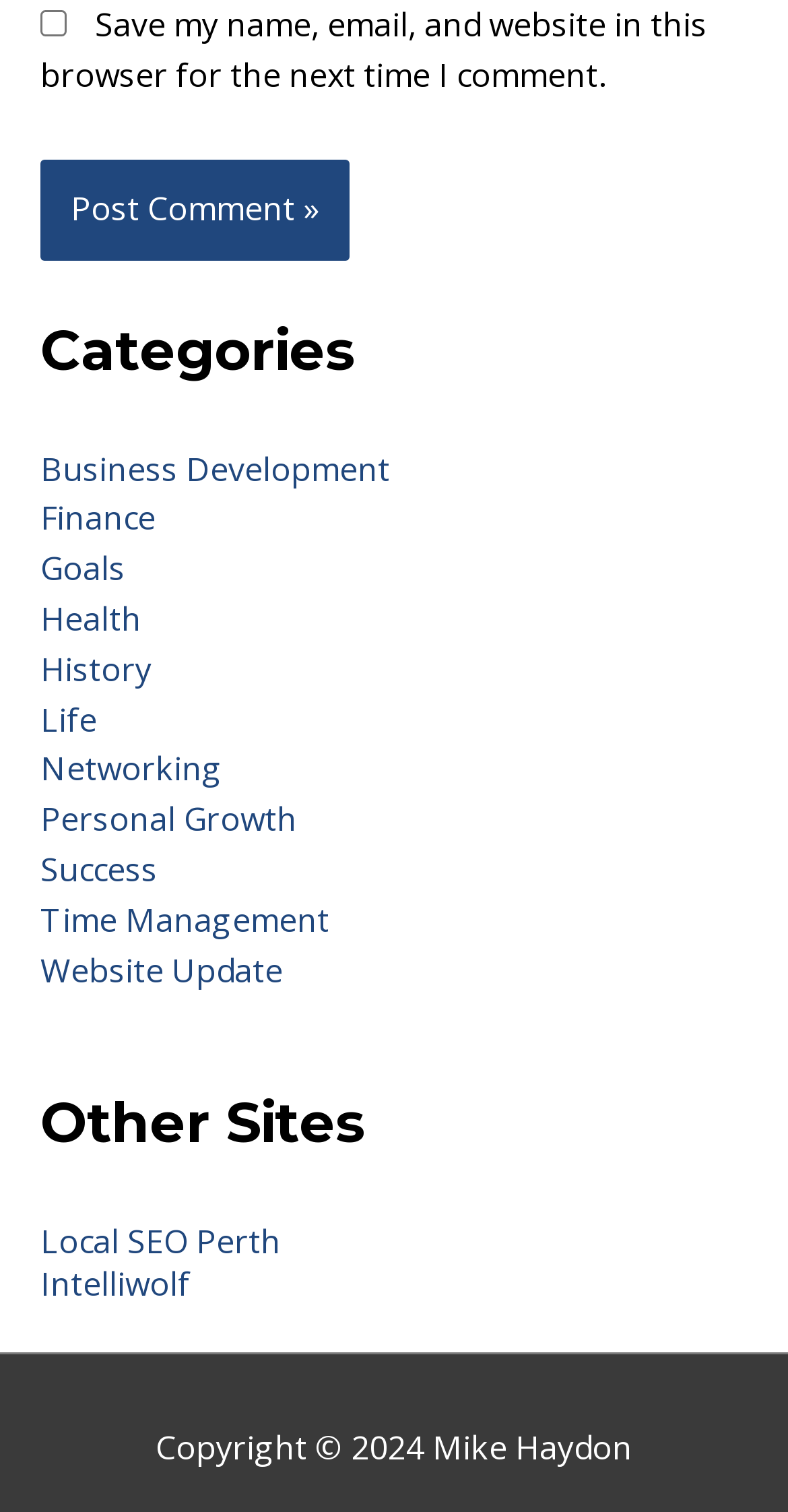What is the copyright year?
Please answer the question with a detailed and comprehensive explanation.

I found the copyright information at the bottom of the page, which states 'Copyright © 2024'.